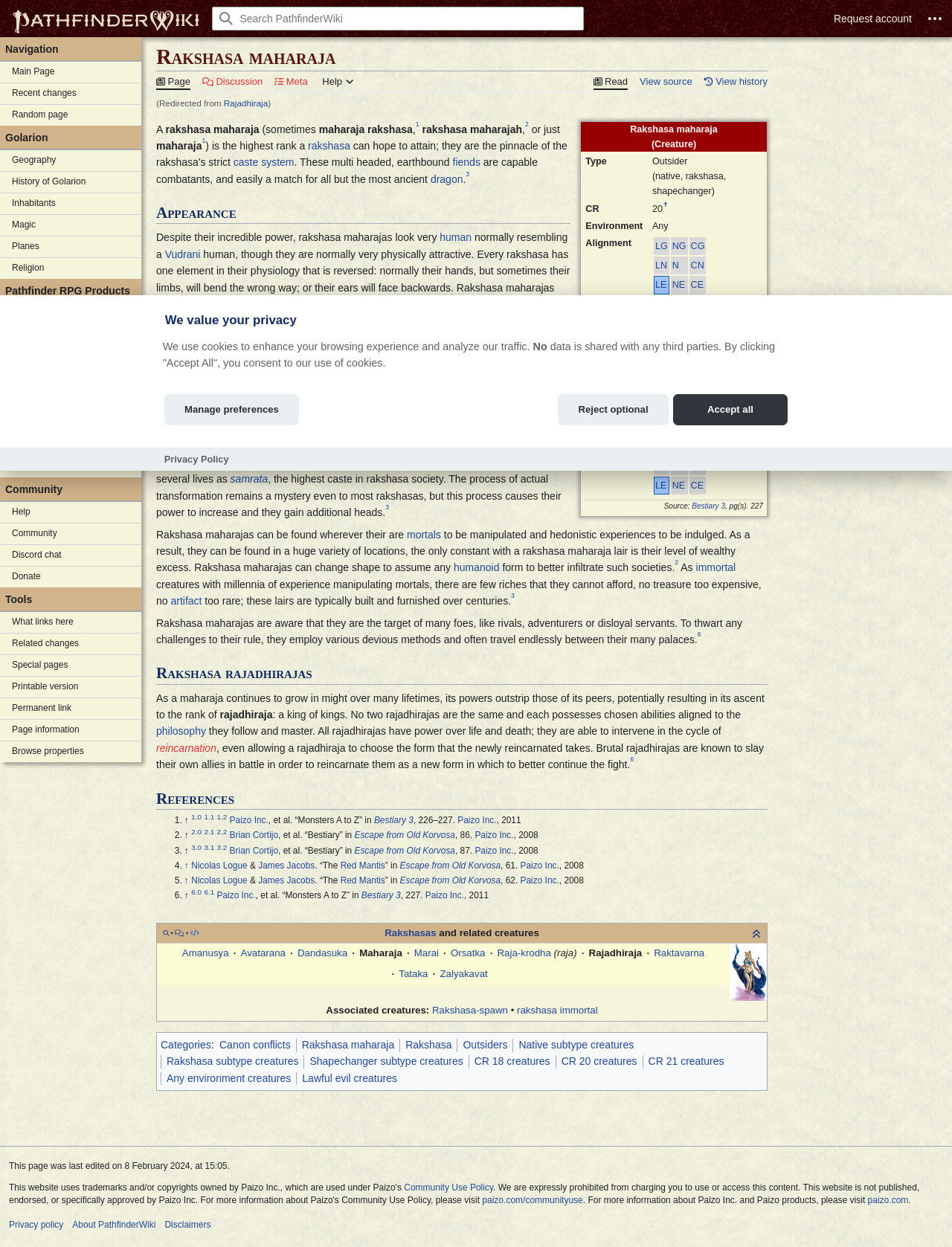Locate the bounding box coordinates of the area to click to fulfill this instruction: "Visit CFOtech". The bounding box should be presented as four float numbers between 0 and 1, in the order [left, top, right, bottom].

None